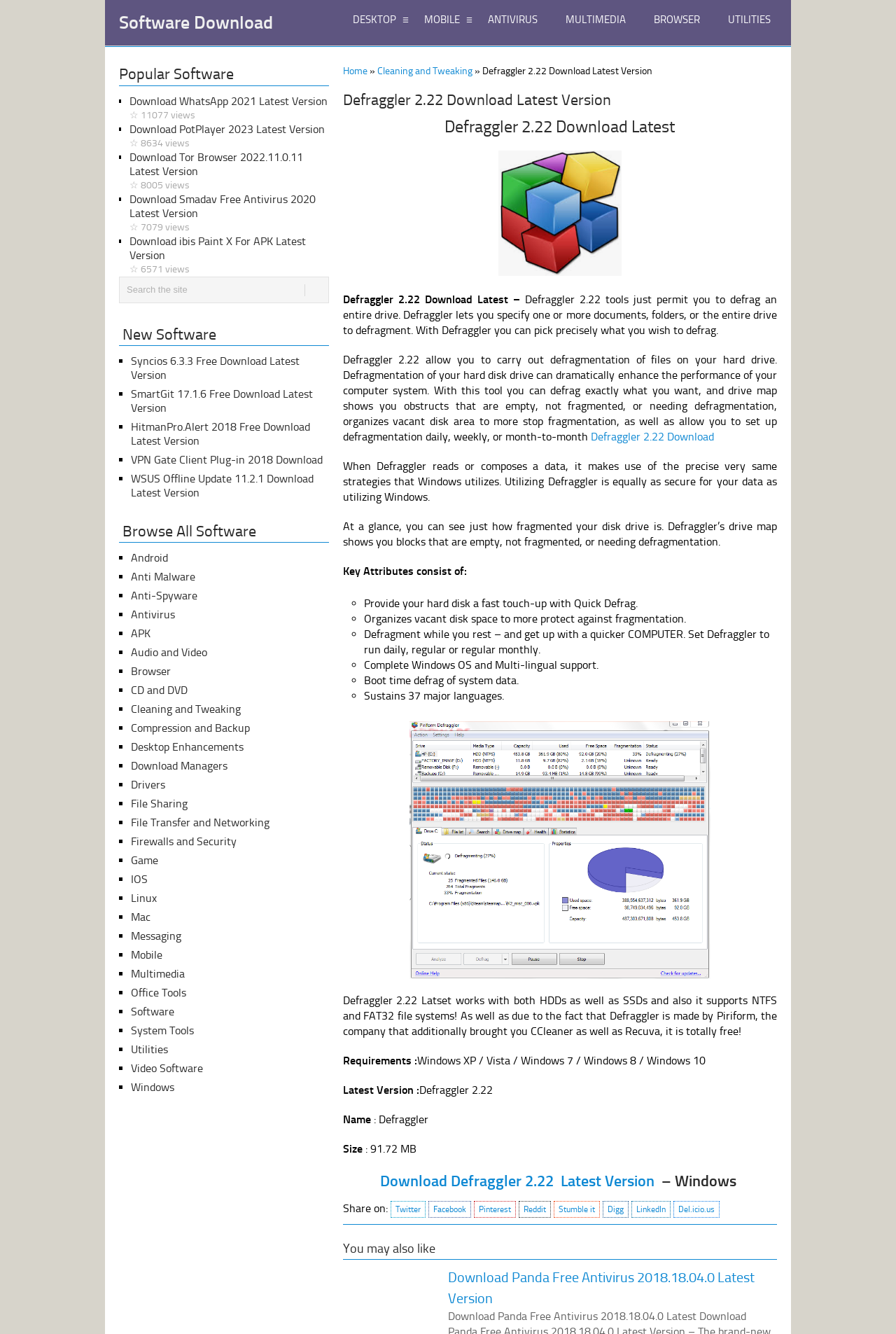Could you locate the bounding box coordinates for the section that should be clicked to accomplish this task: "Search the site".

[0.34, 0.213, 0.365, 0.222]